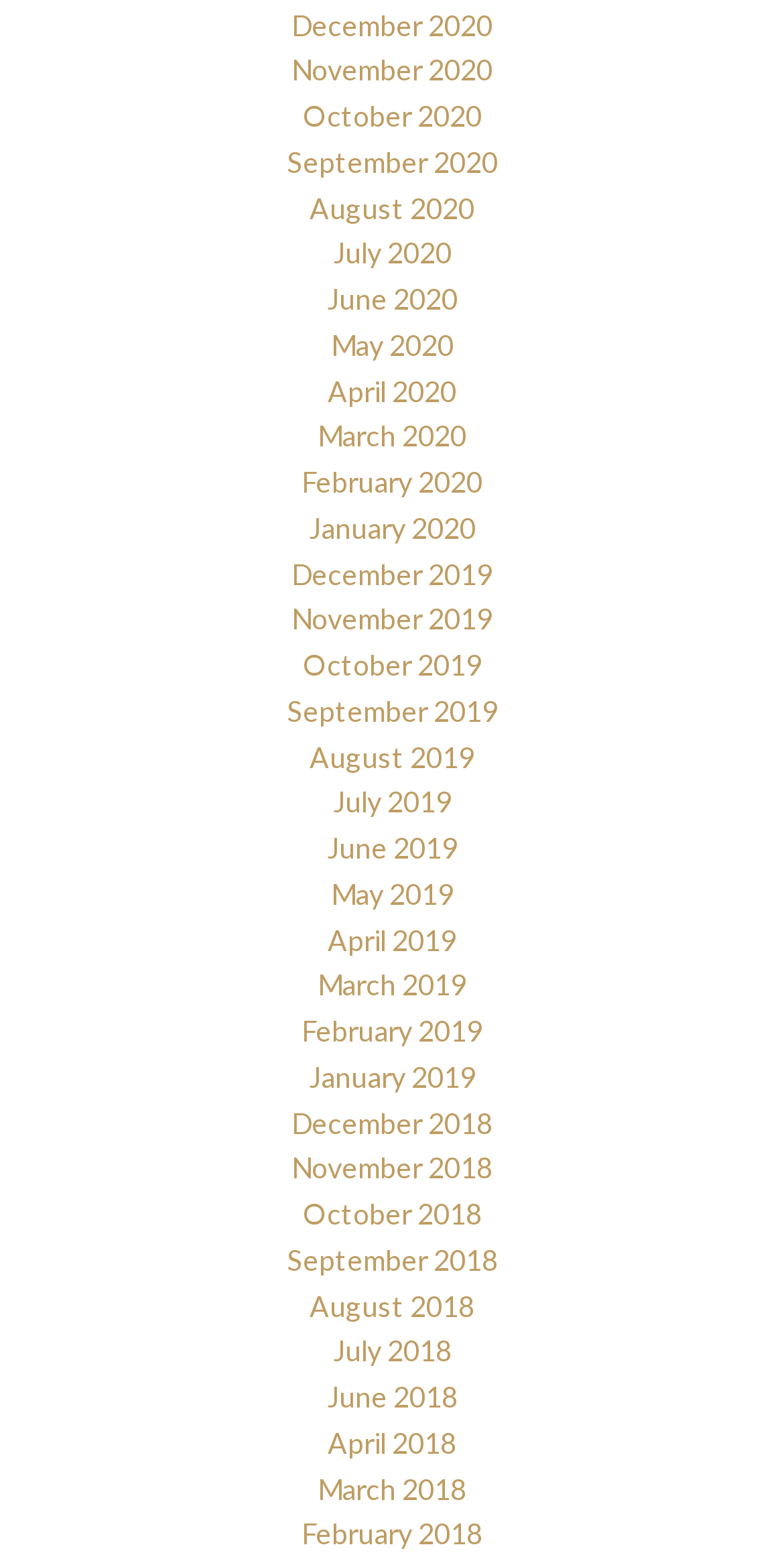Provide a one-word or one-phrase answer to the question:
Are there any months missing from the list?

Yes